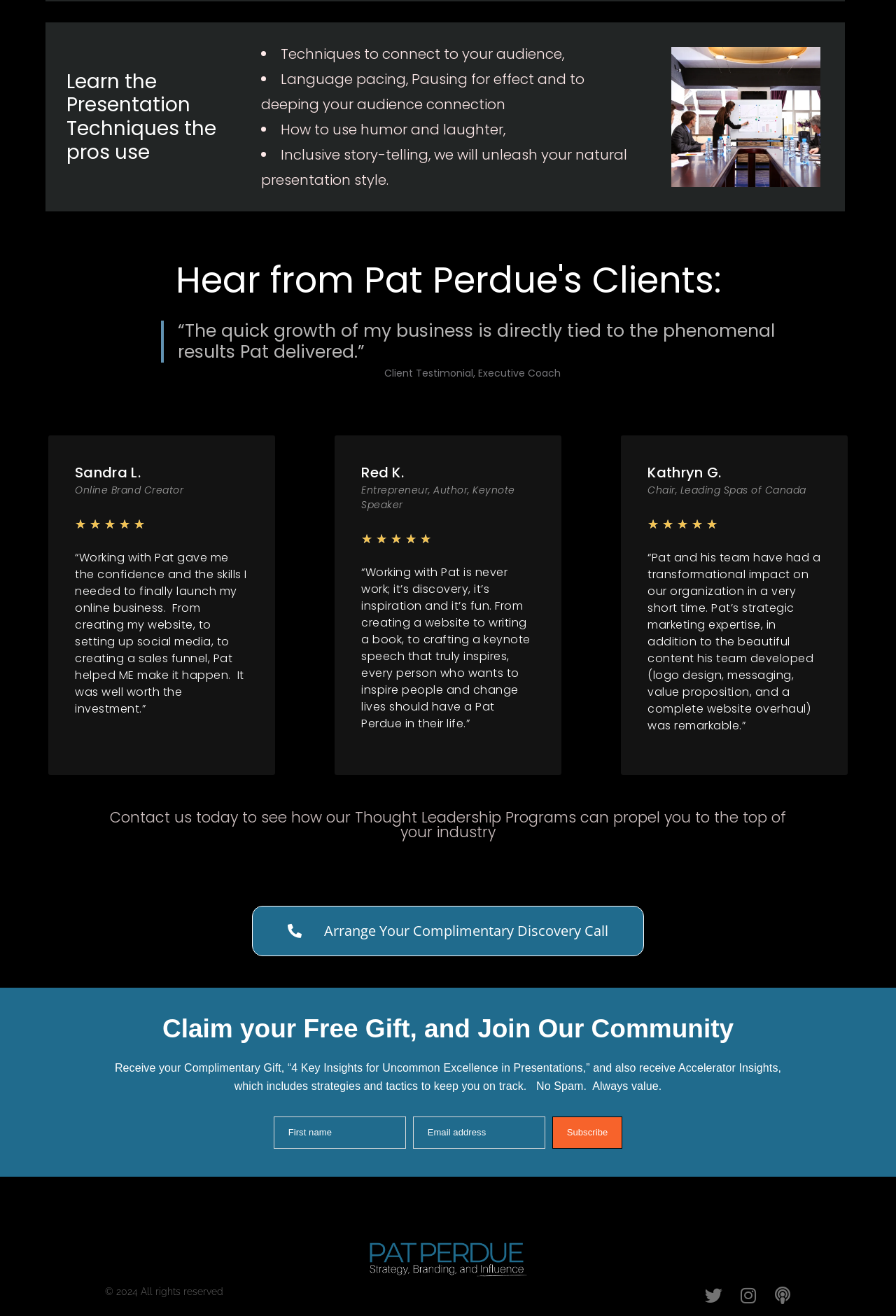What is the rating given by the clients in the testimonials?
Using the image as a reference, answer the question in detail.

I noticed that each client testimonial is accompanied by a '5/5' rating, indicating that they are highly satisfied with the services provided by Pat Perdue and his team.